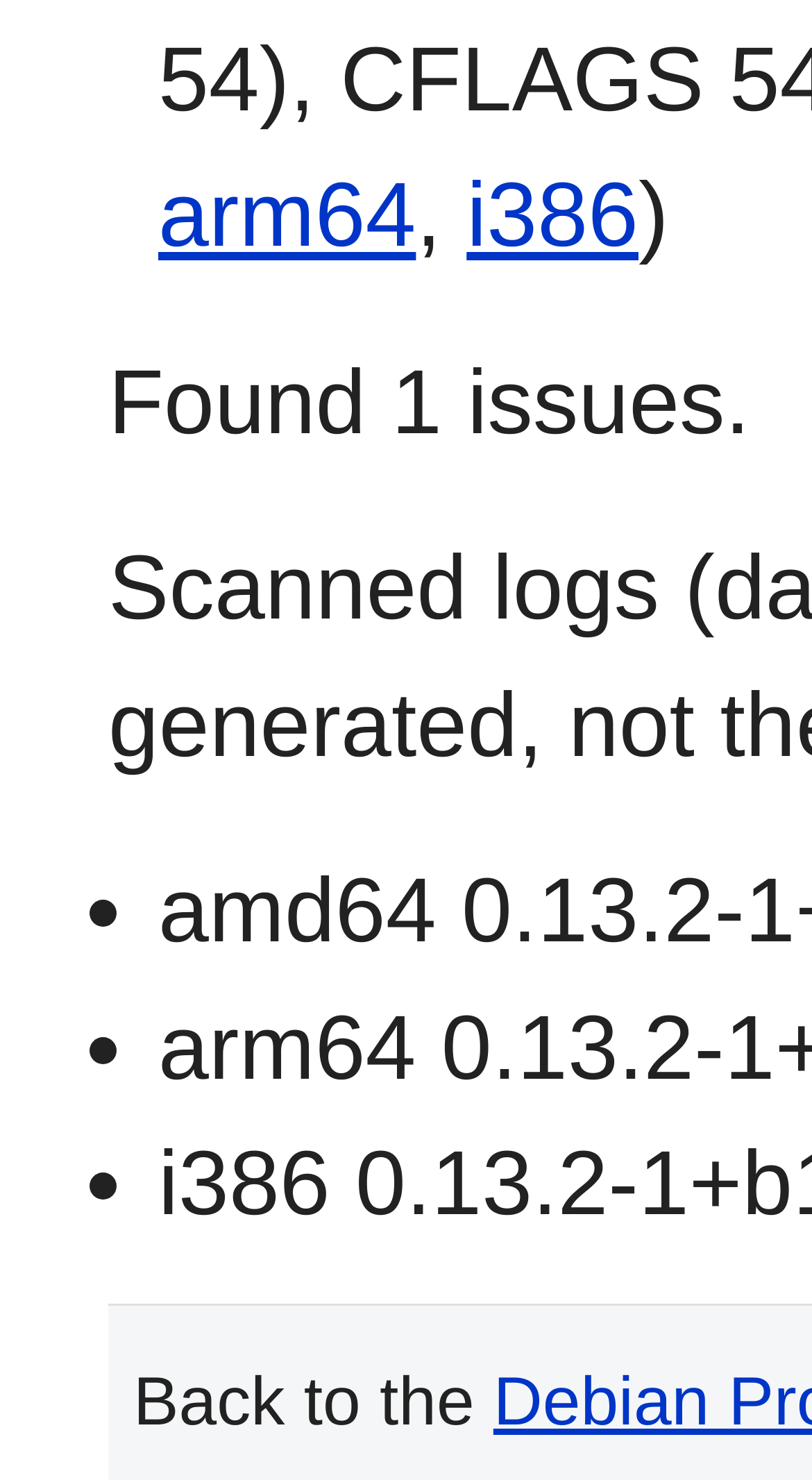Find the bounding box coordinates of the UI element according to this description: "i386".

[0.575, 0.111, 0.786, 0.18]